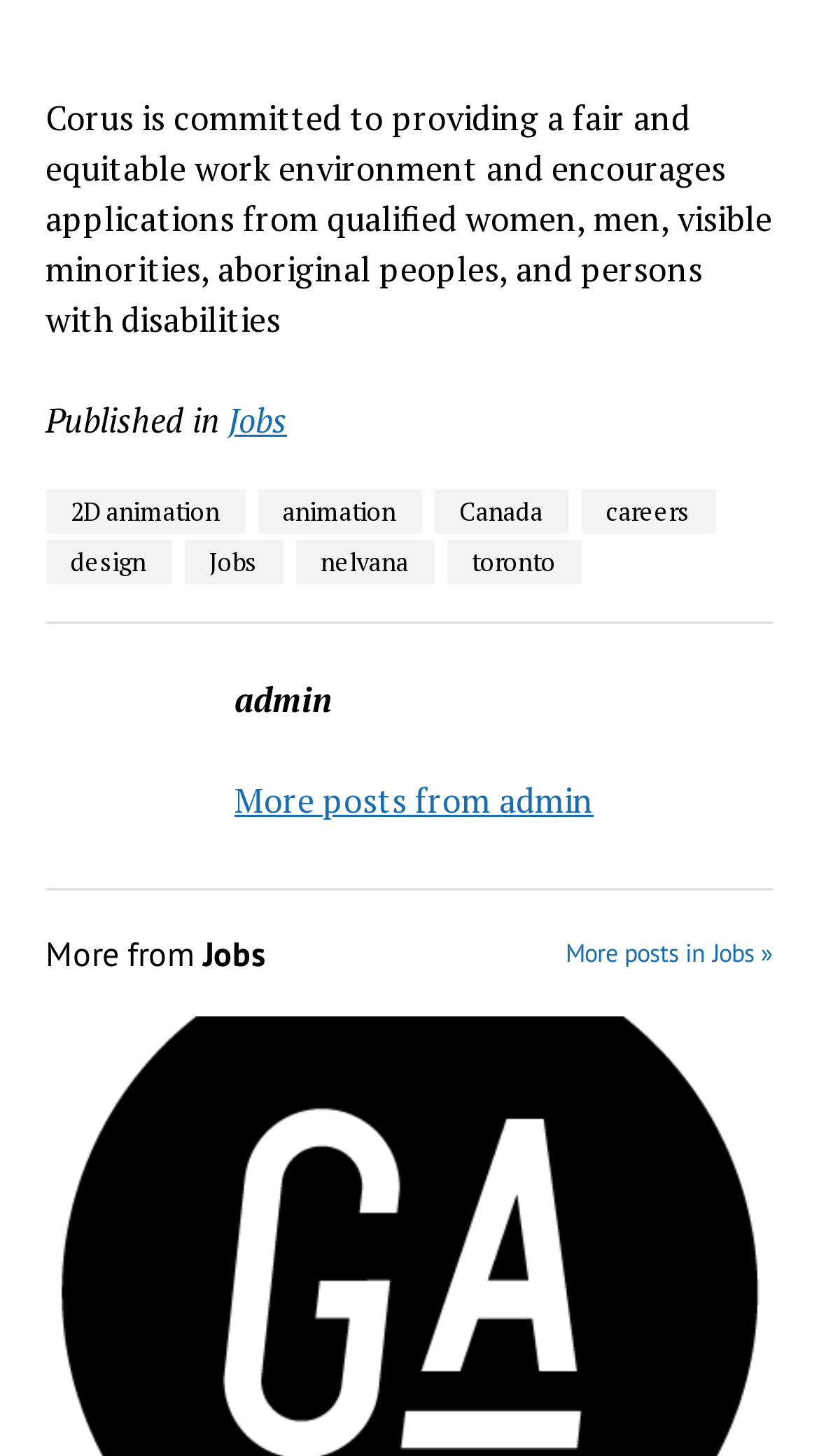Identify the bounding box coordinates of the element to click to follow this instruction: 'View posts about '2D animation''. Ensure the coordinates are four float values between 0 and 1, provided as [left, top, right, bottom].

[0.056, 0.336, 0.299, 0.366]